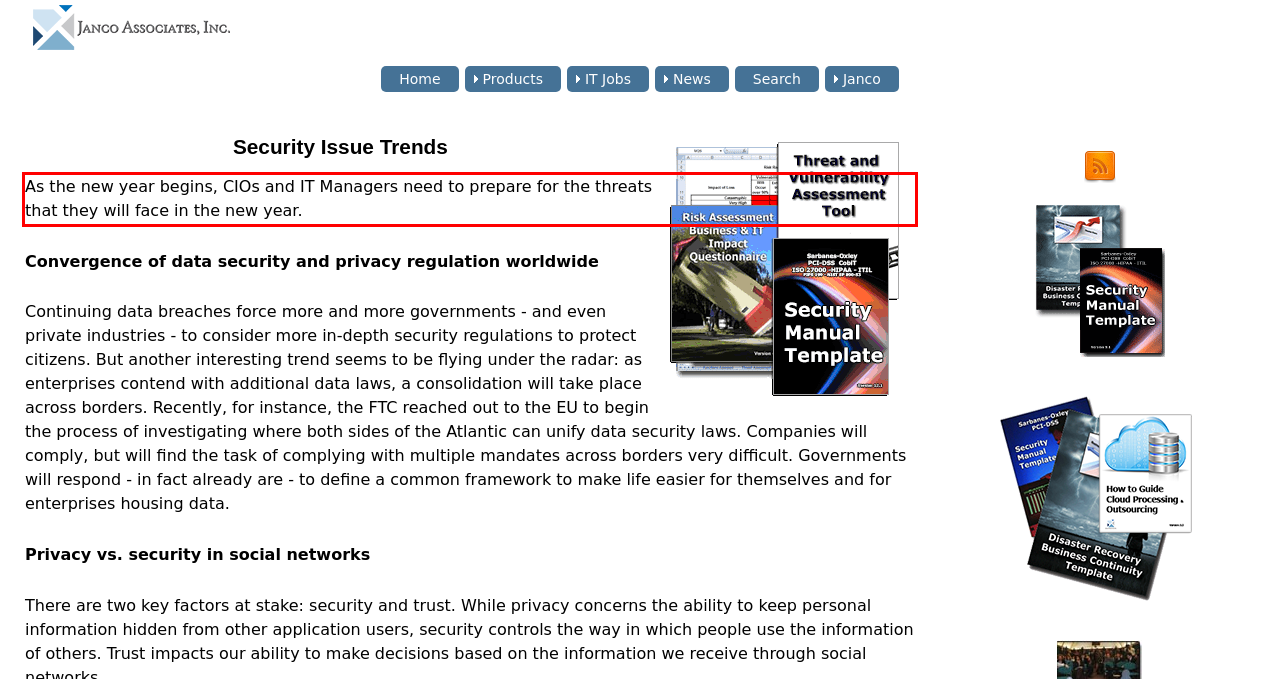You are presented with a screenshot containing a red rectangle. Extract the text found inside this red bounding box.

As the new year begins, CIOs and IT Managers need to prepare for the threats that they will face in the new year.